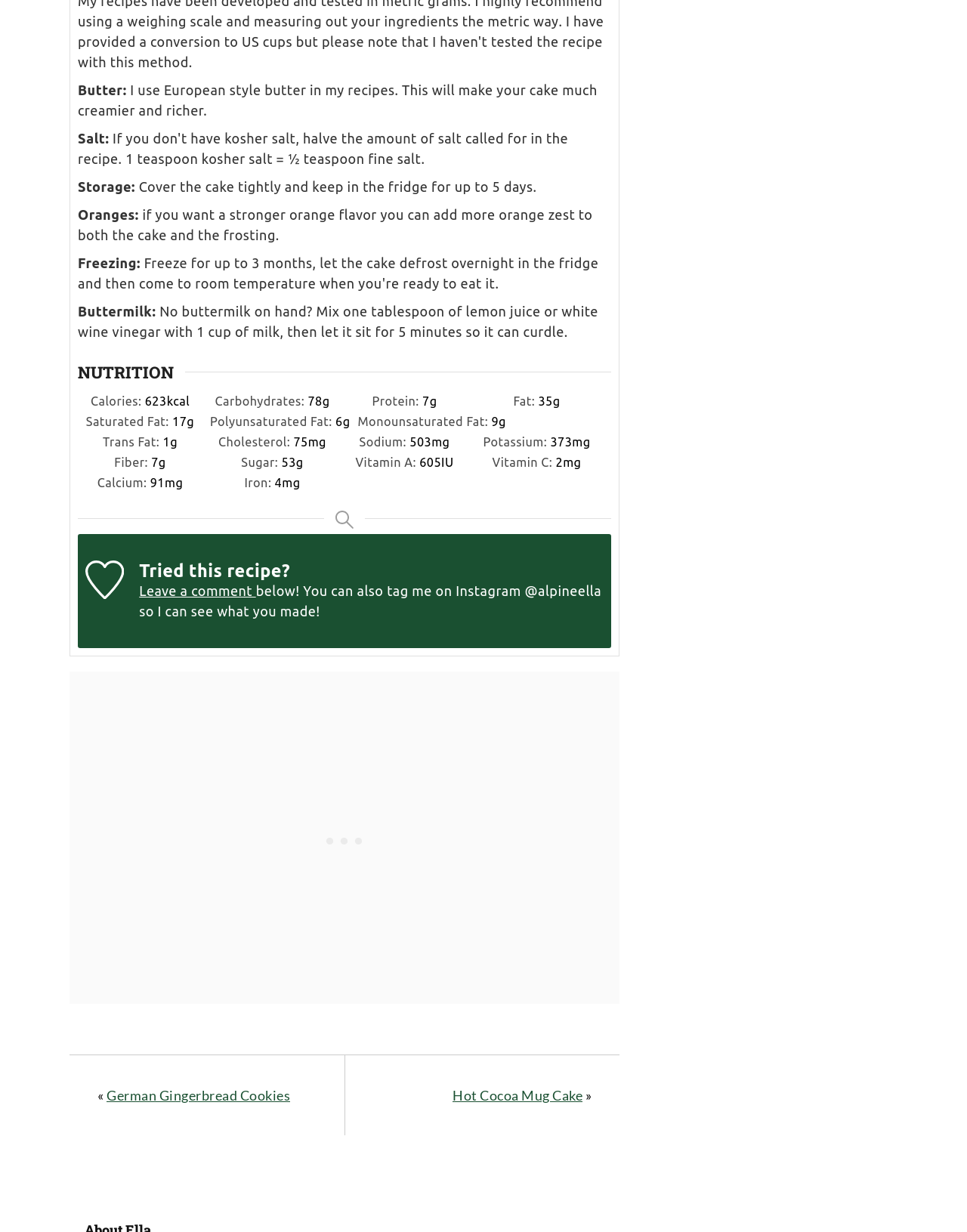Can I use regular milk instead of buttermilk?
Refer to the image and offer an in-depth and detailed answer to the question.

The webpage provides a substitution method for buttermilk, which involves mixing lemon juice or white wine vinegar with milk, so it is possible to use regular milk instead of buttermilk.